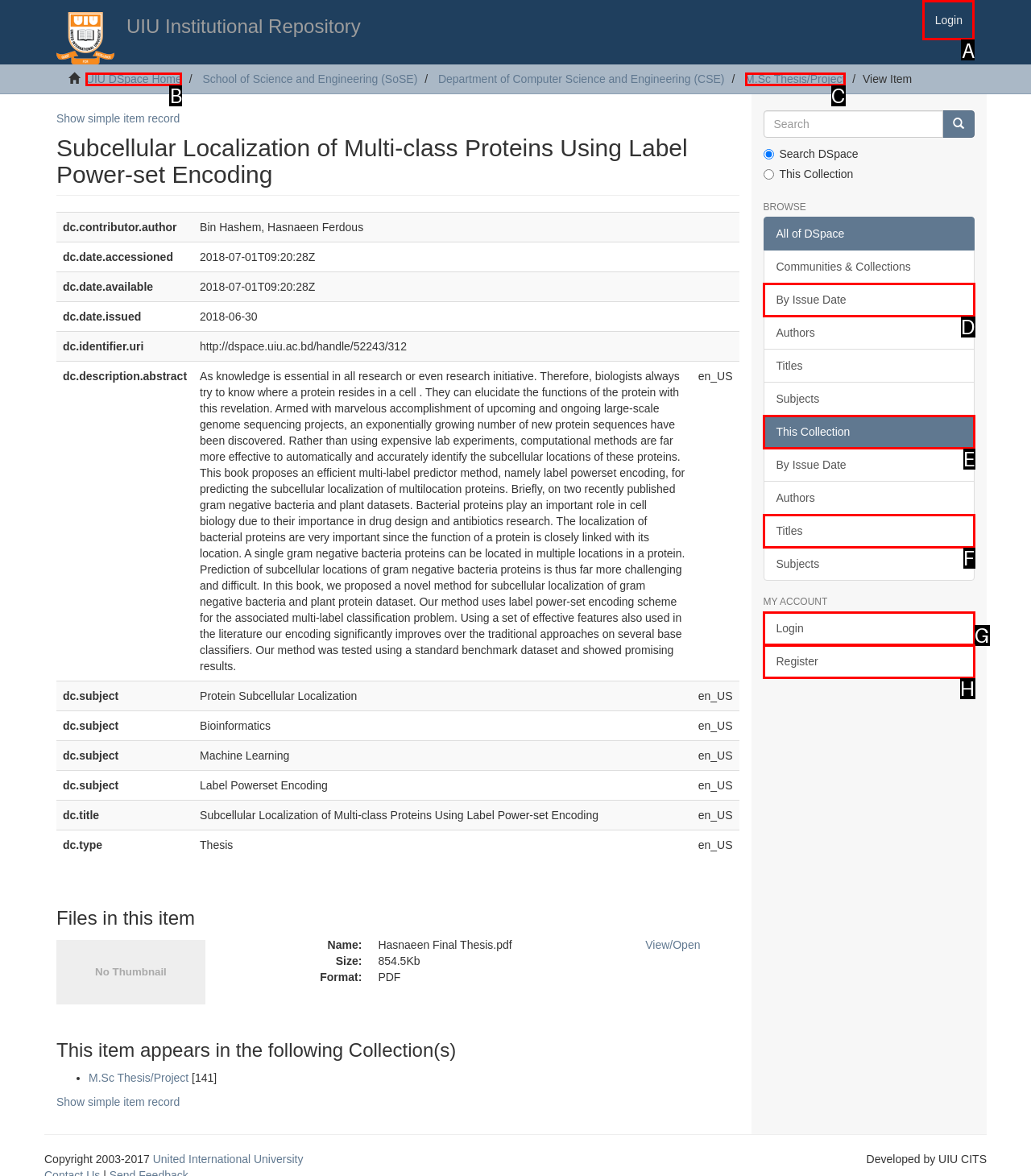Identify the correct lettered option to click in order to perform this task: Click the 'Login' link. Respond with the letter.

A